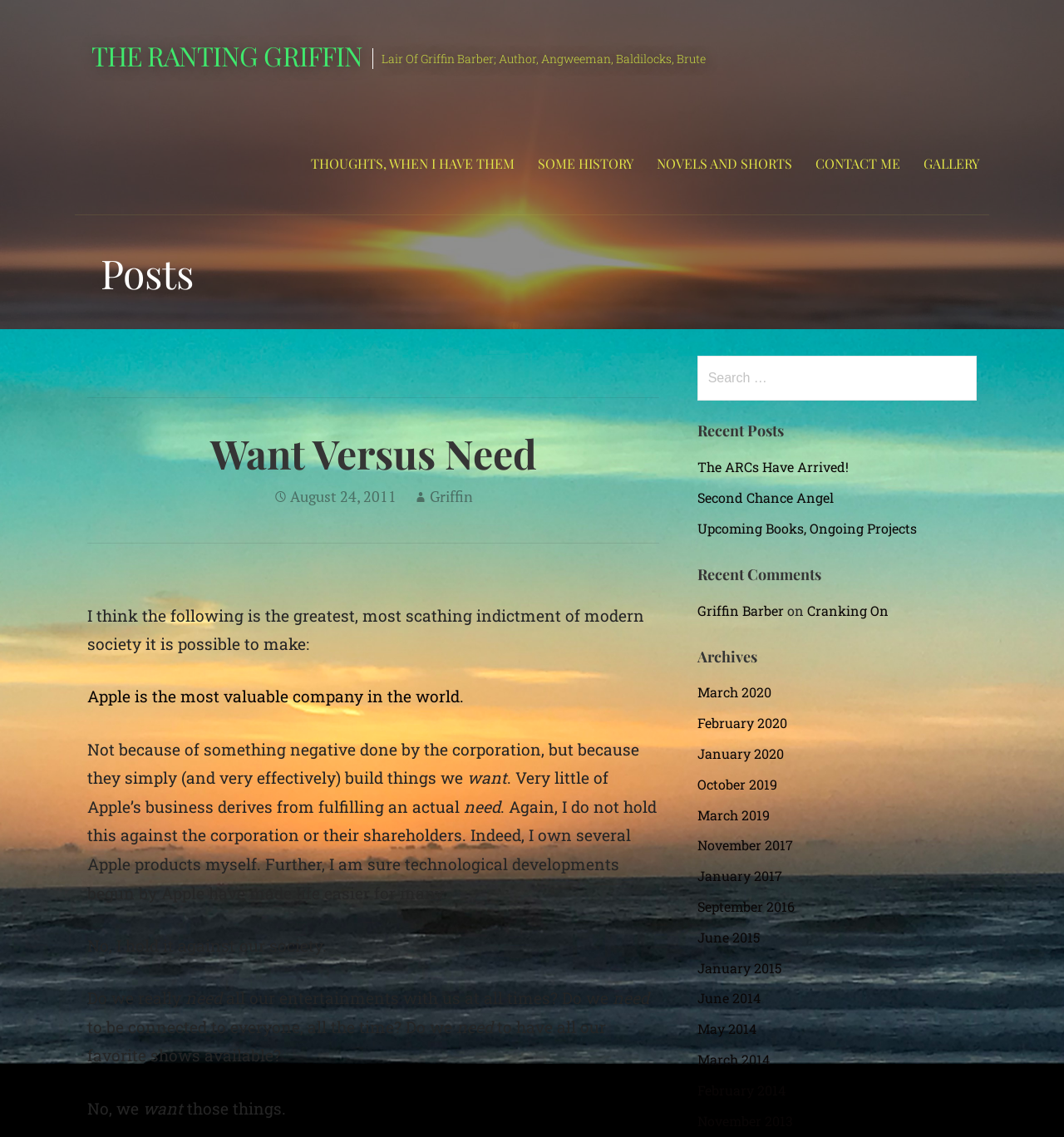Determine the bounding box coordinates of the clickable region to carry out the instruction: "Click on the link to contact the author".

[0.757, 0.098, 0.855, 0.189]